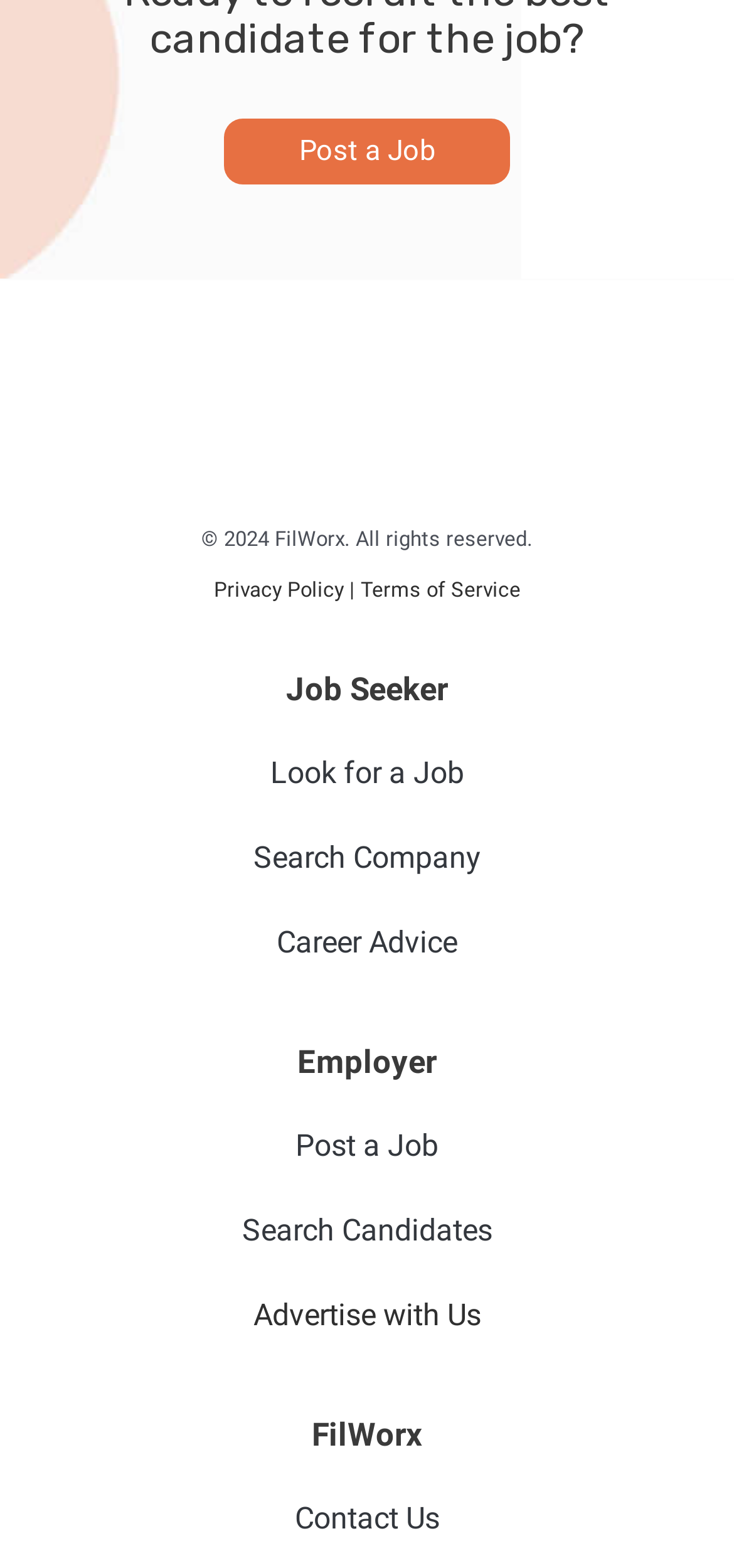Identify the bounding box coordinates of the clickable section necessary to follow the following instruction: "Click on Post a Job". The coordinates should be presented as four float numbers from 0 to 1, i.e., [left, top, right, bottom].

[0.305, 0.076, 0.695, 0.118]